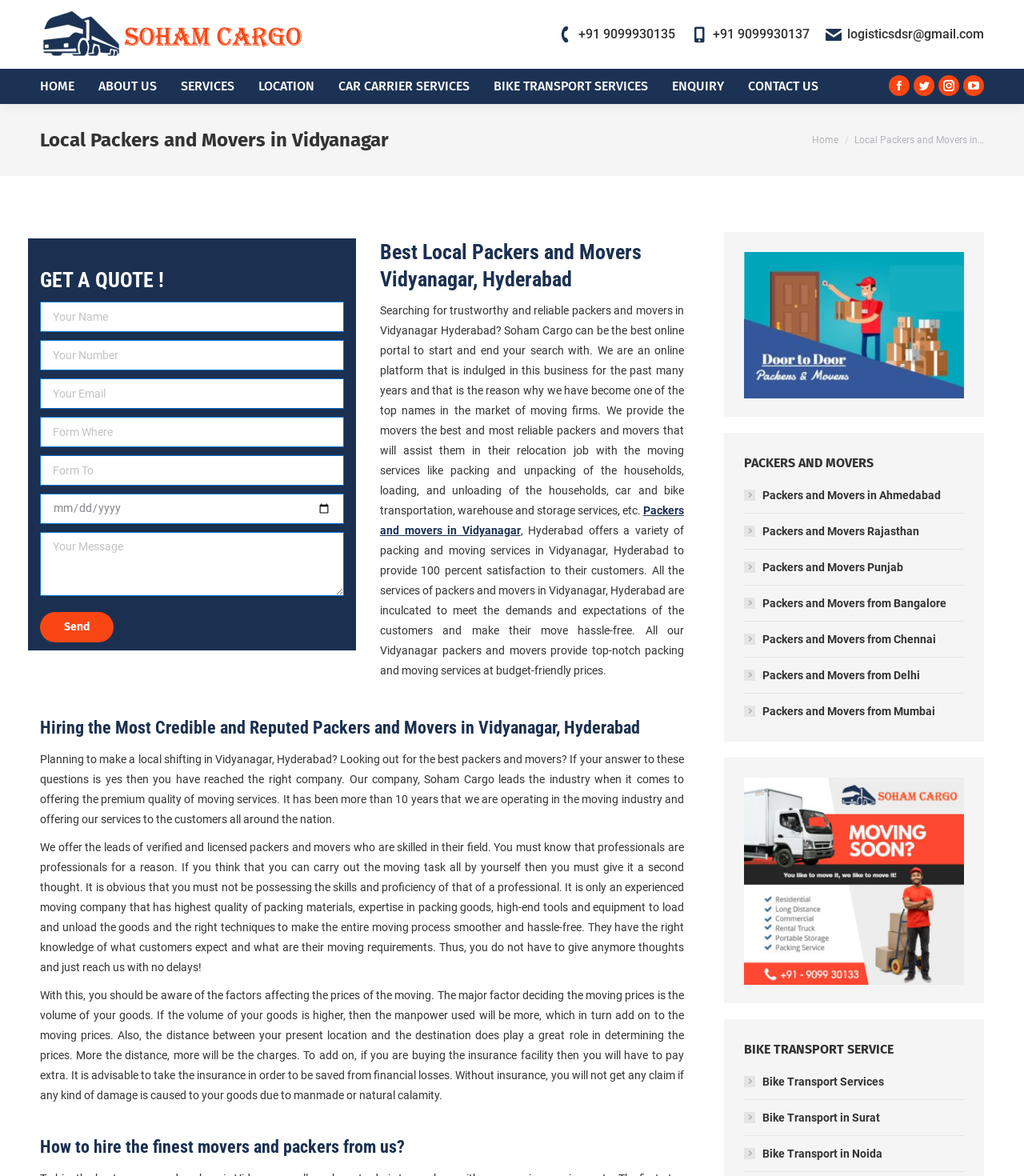Please identify the bounding box coordinates of the area that needs to be clicked to follow this instruction: "Visit the Facebook page".

[0.868, 0.064, 0.888, 0.082]